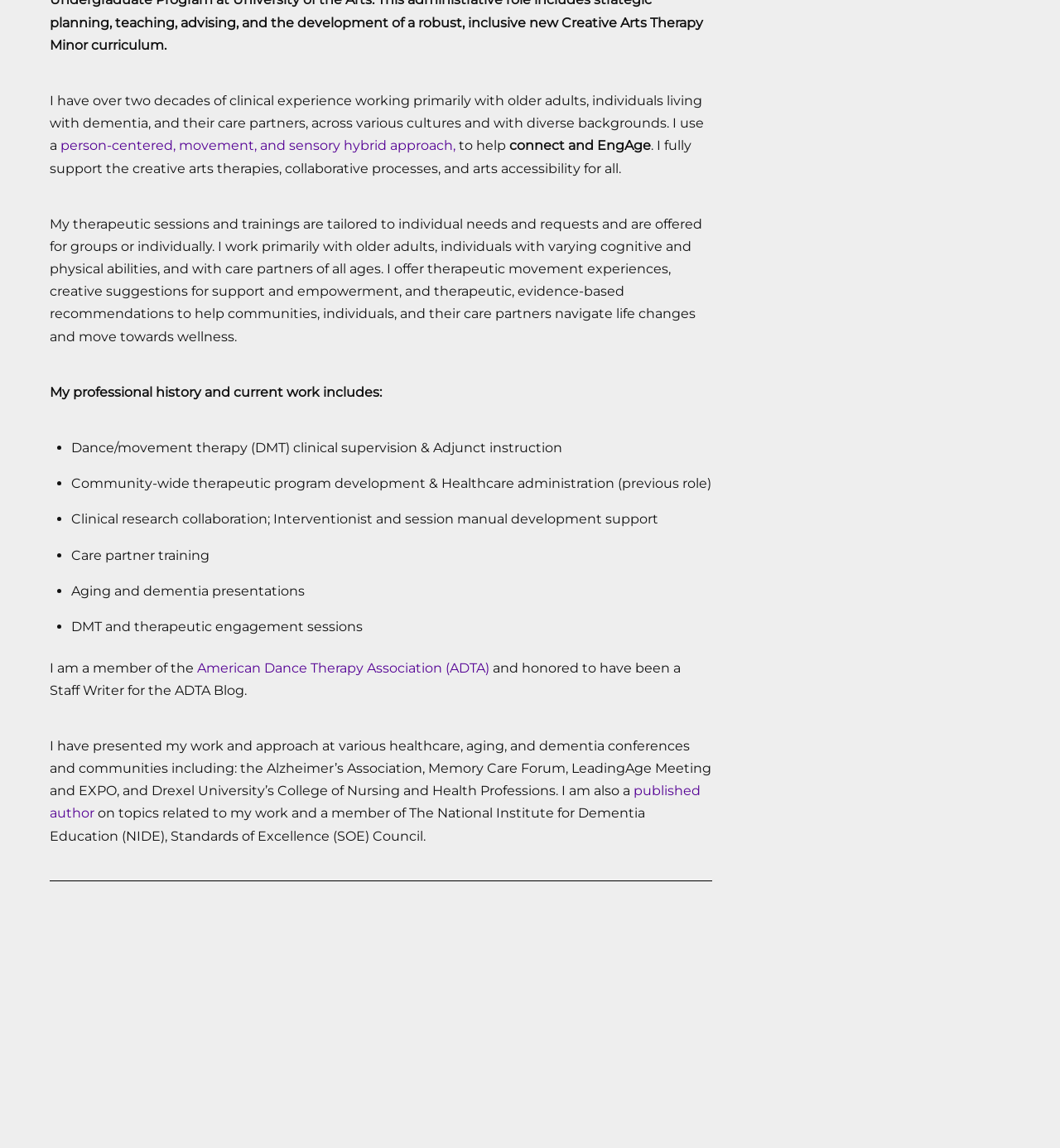Identify the bounding box of the UI element described as follows: "published author". Provide the coordinates as four float numbers in the range of 0 to 1 [left, top, right, bottom].

[0.047, 0.682, 0.661, 0.715]